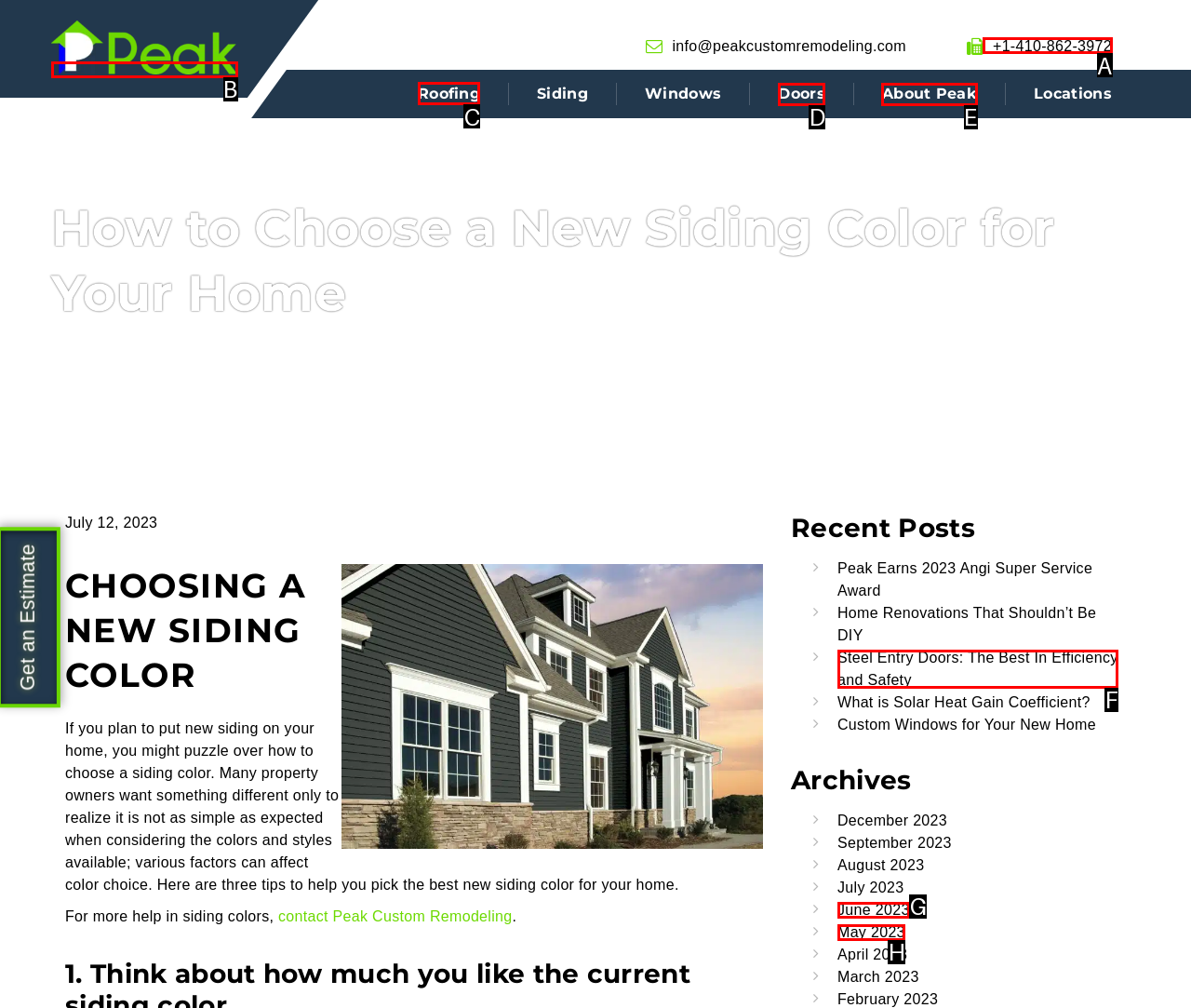What option should I click on to execute the task: View the Roofing page? Give the letter from the available choices.

C